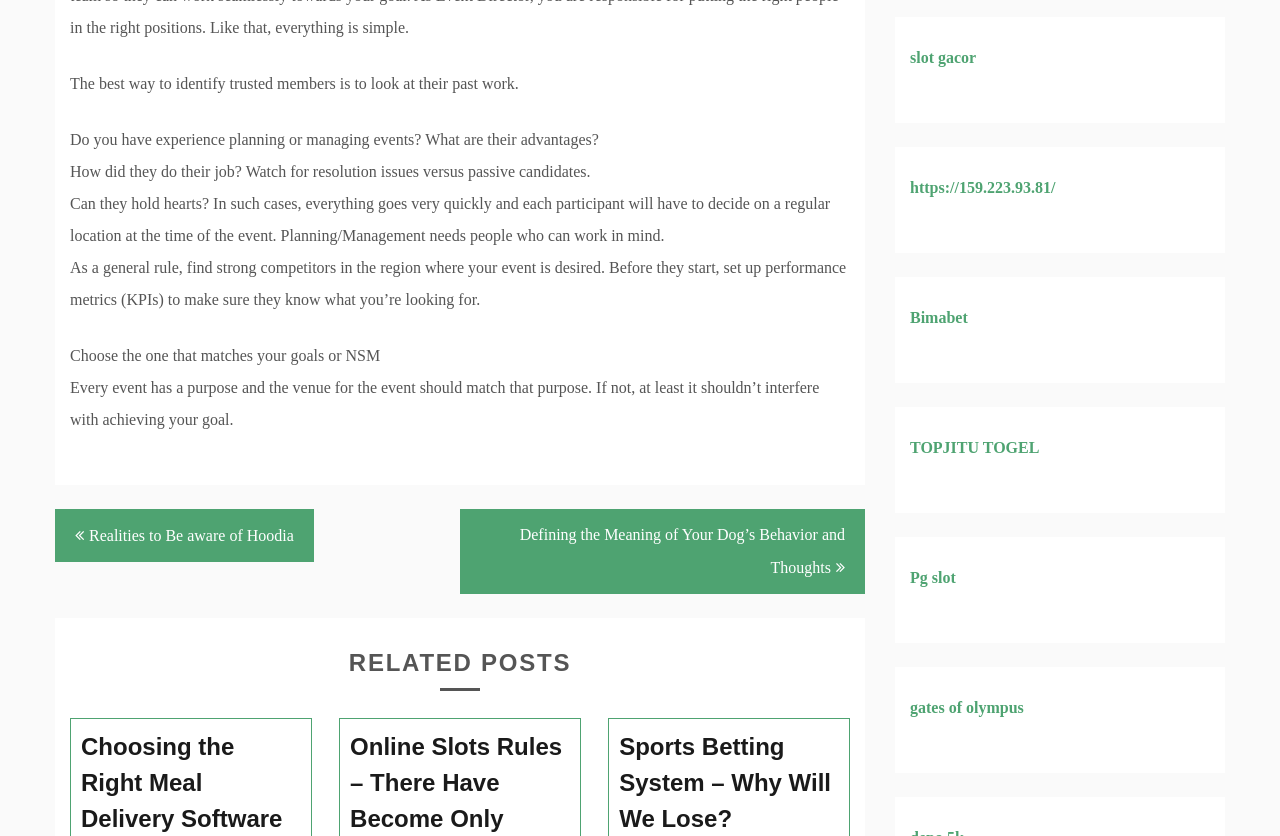Show me the bounding box coordinates of the clickable region to achieve the task as per the instruction: "Explore 'slot gacor'".

[0.711, 0.059, 0.763, 0.079]